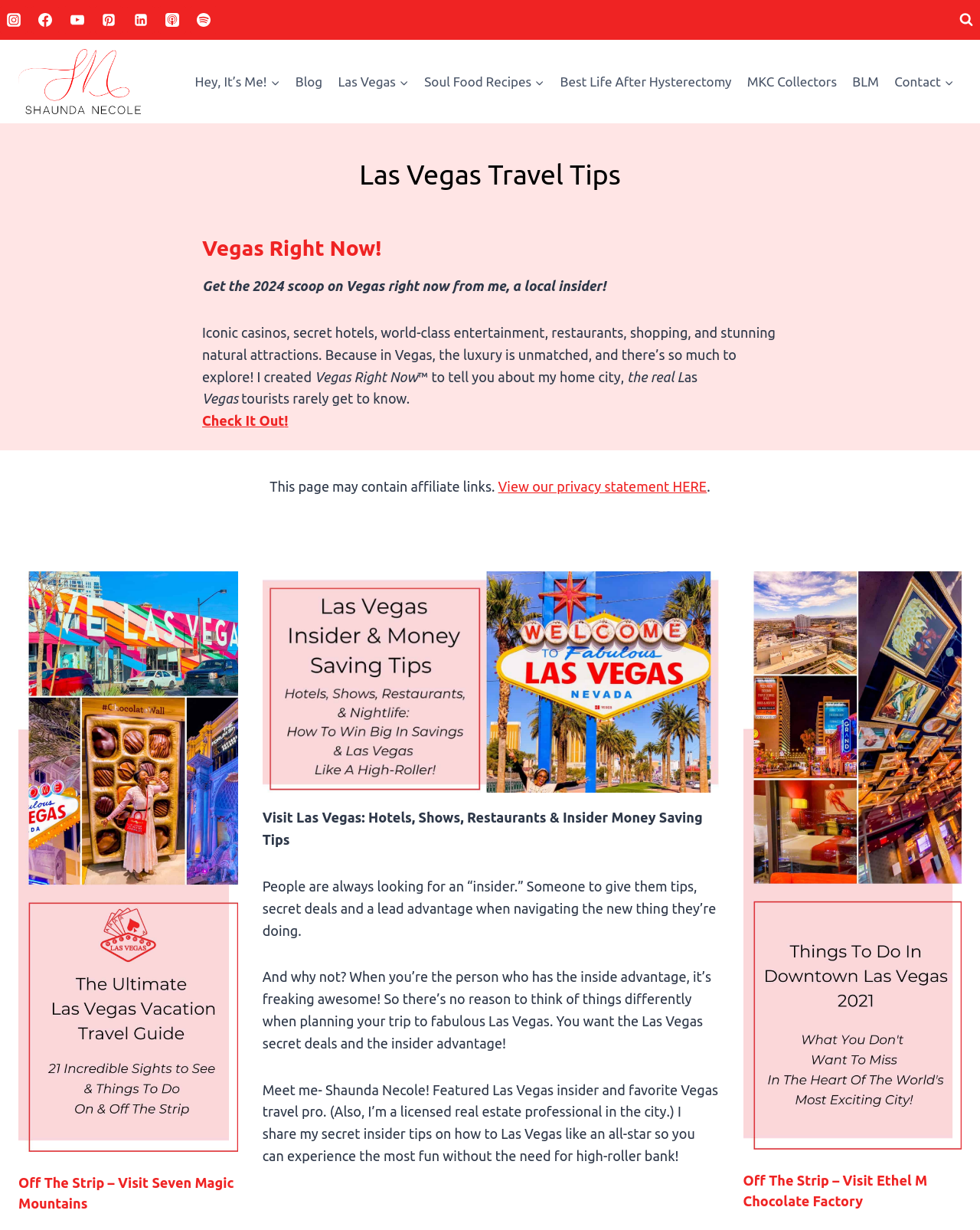What is the topic of the webpage?
Offer a detailed and full explanation in response to the question.

The webpage is about Las Vegas travel tips, as indicated by the heading 'Las Vegas Travel Tips' and the various sections discussing Las Vegas attractions and insider tips.